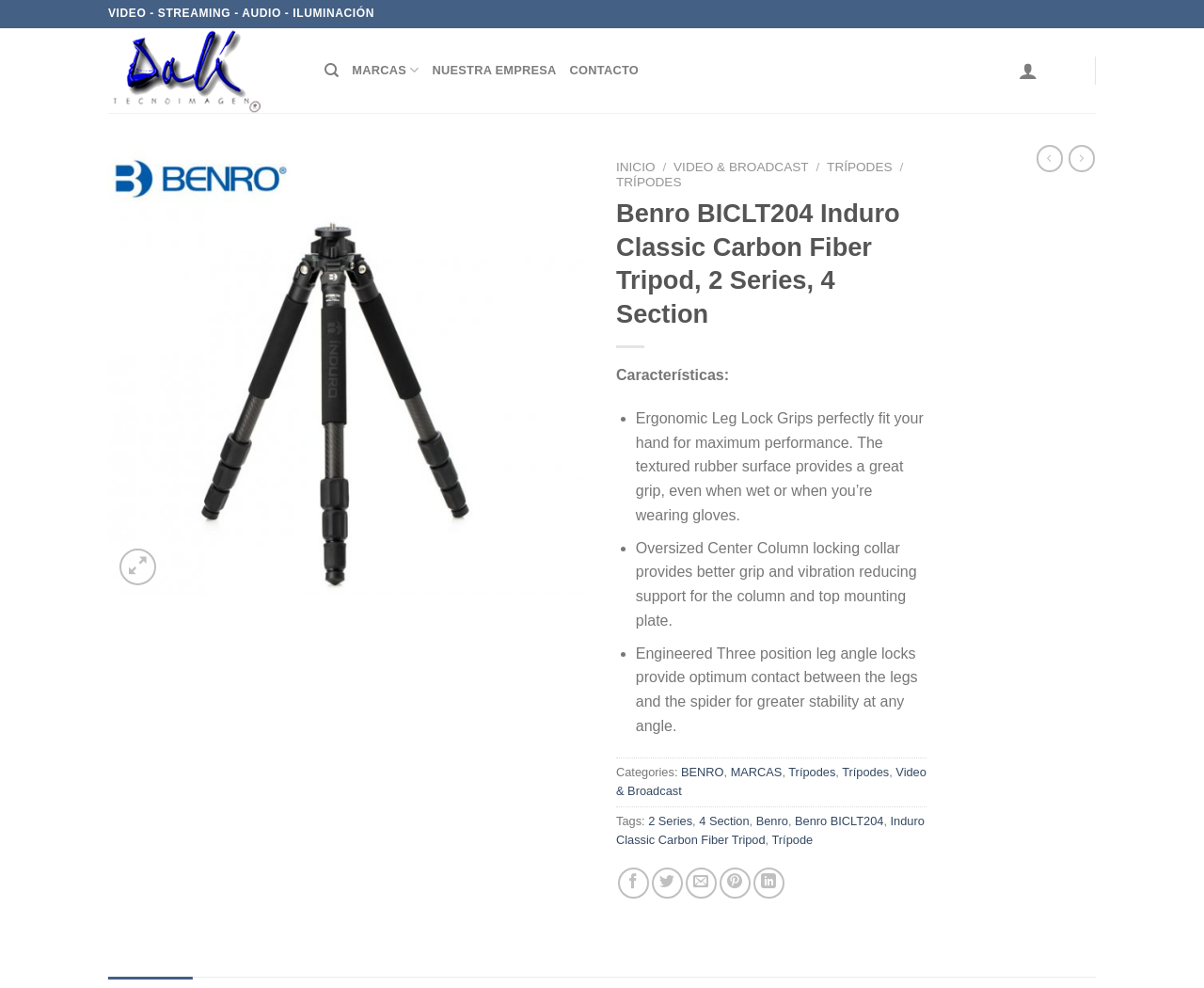Identify the bounding box coordinates of the element to click to follow this instruction: 'View the cart'. Ensure the coordinates are four float values between 0 and 1, provided as [left, top, right, bottom].

[0.873, 0.047, 0.898, 0.096]